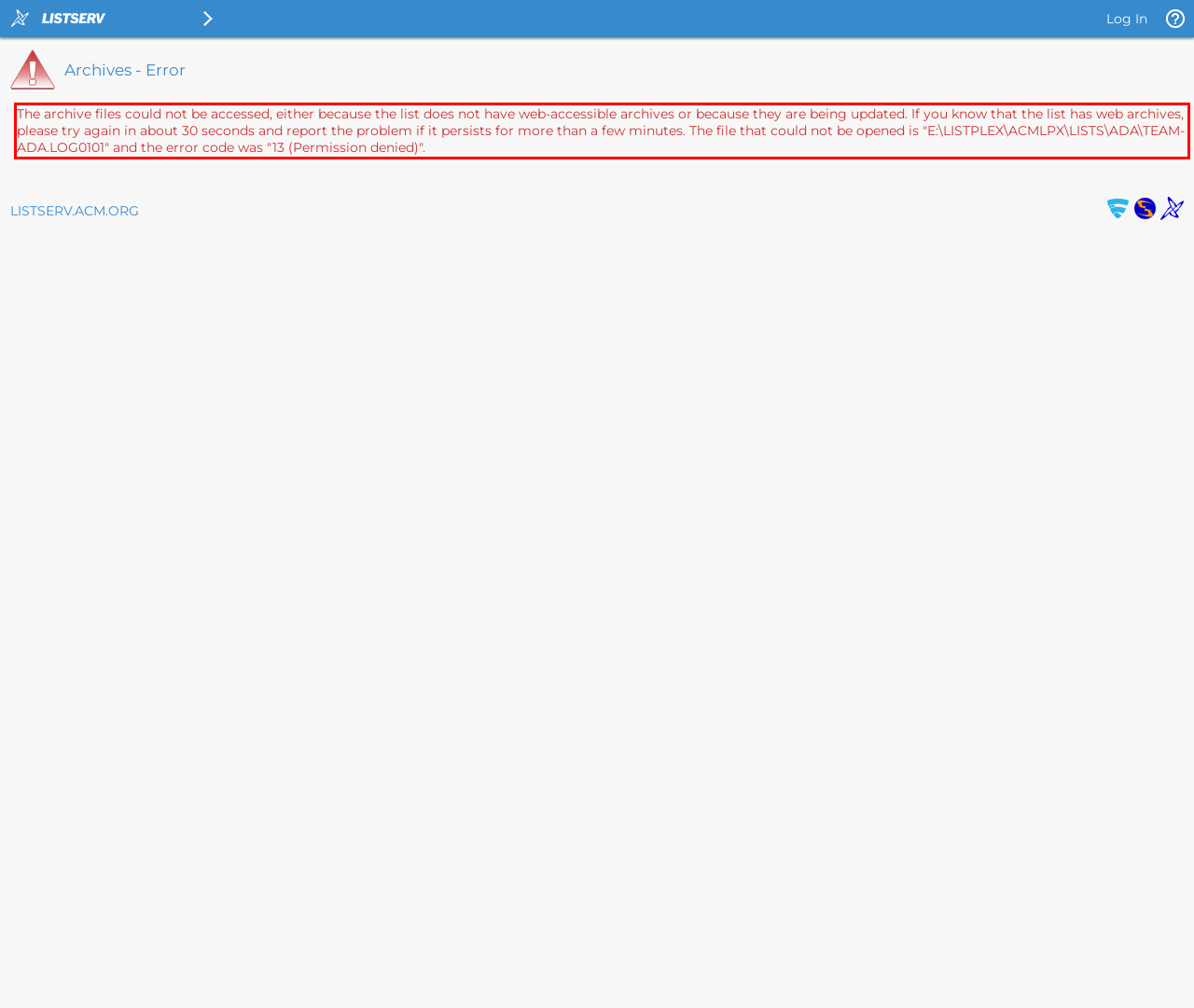In the given screenshot, locate the red bounding box and extract the text content from within it.

The archive files could not be accessed, either because the list does not have web-accessible archives or because they are being updated. If you know that the list has web archives, please try again in about 30 seconds and report the problem if it persists for more than a few minutes. The file that could not be opened is "E:\LISTPLEX\ACMLPX\LISTS\ADA\TEAM-ADA.LOG0101" and the error code was "13 (Permission denied)".